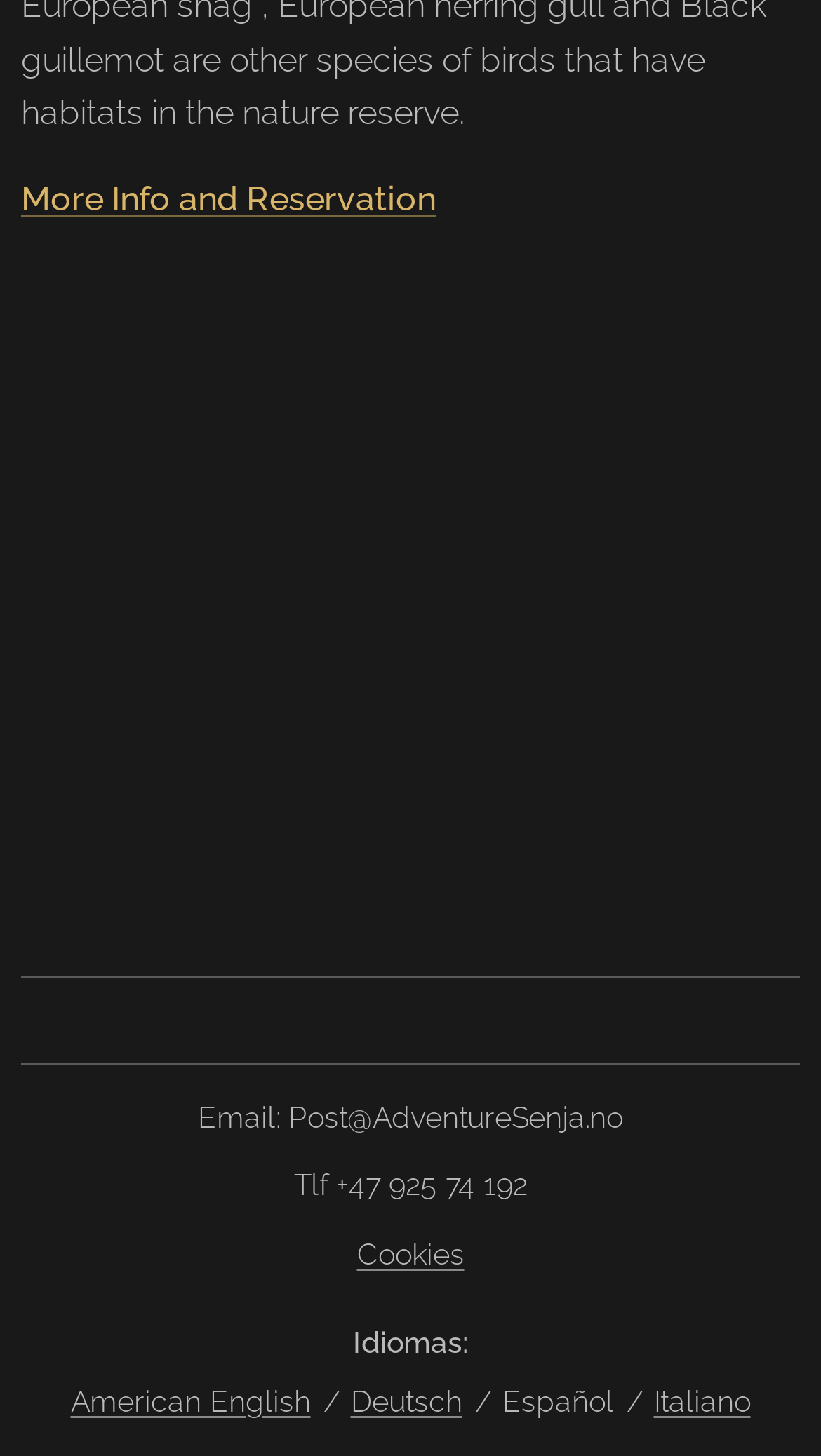What is the phone number for contact?
Identify the answer in the screenshot and reply with a single word or phrase.

+47 925 74 192